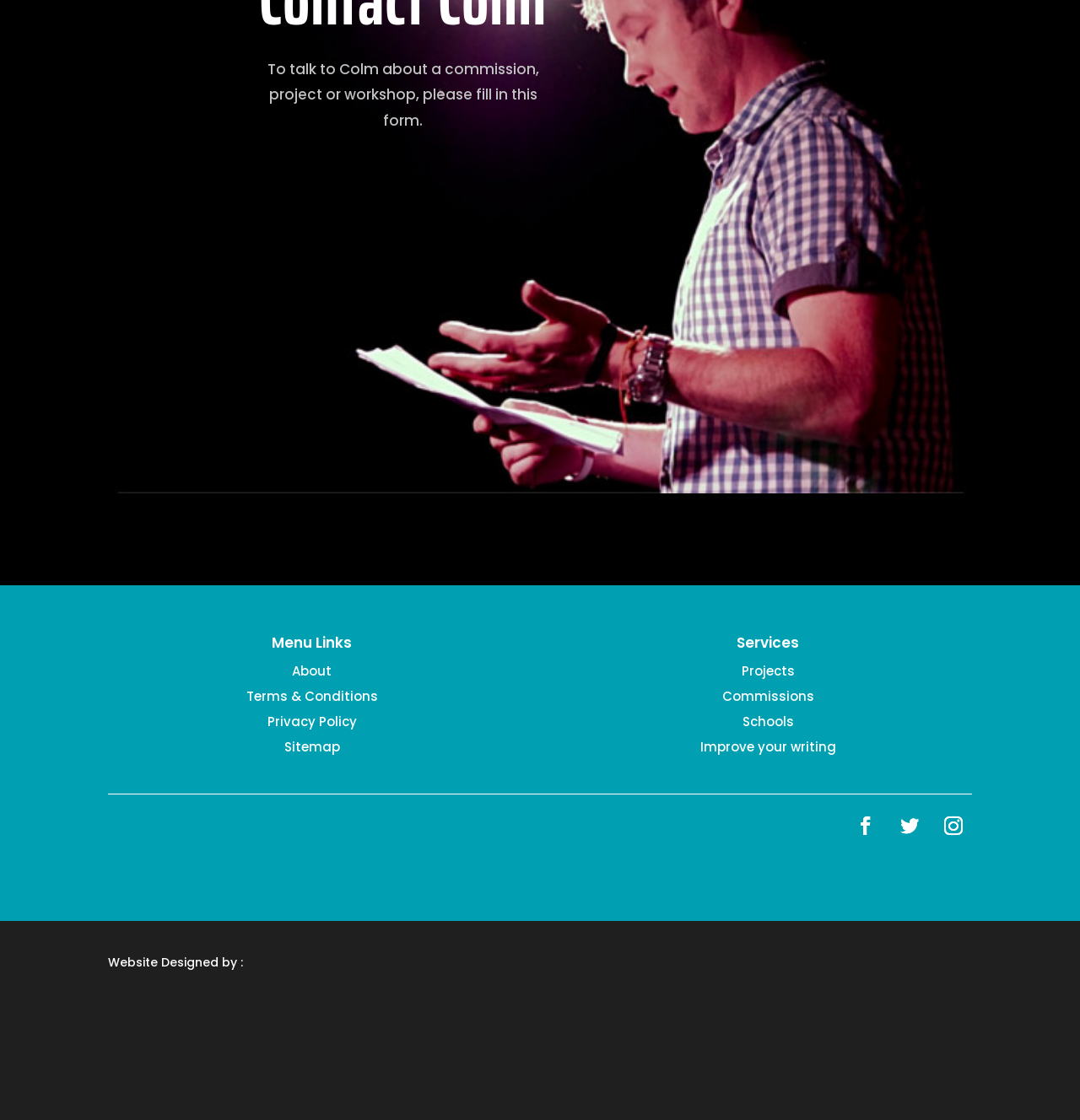Calculate the bounding box coordinates of the UI element given the description: "name="et_pb_contact_email_0" placeholder="Email Address"".

[0.2, 0.187, 0.547, 0.229]